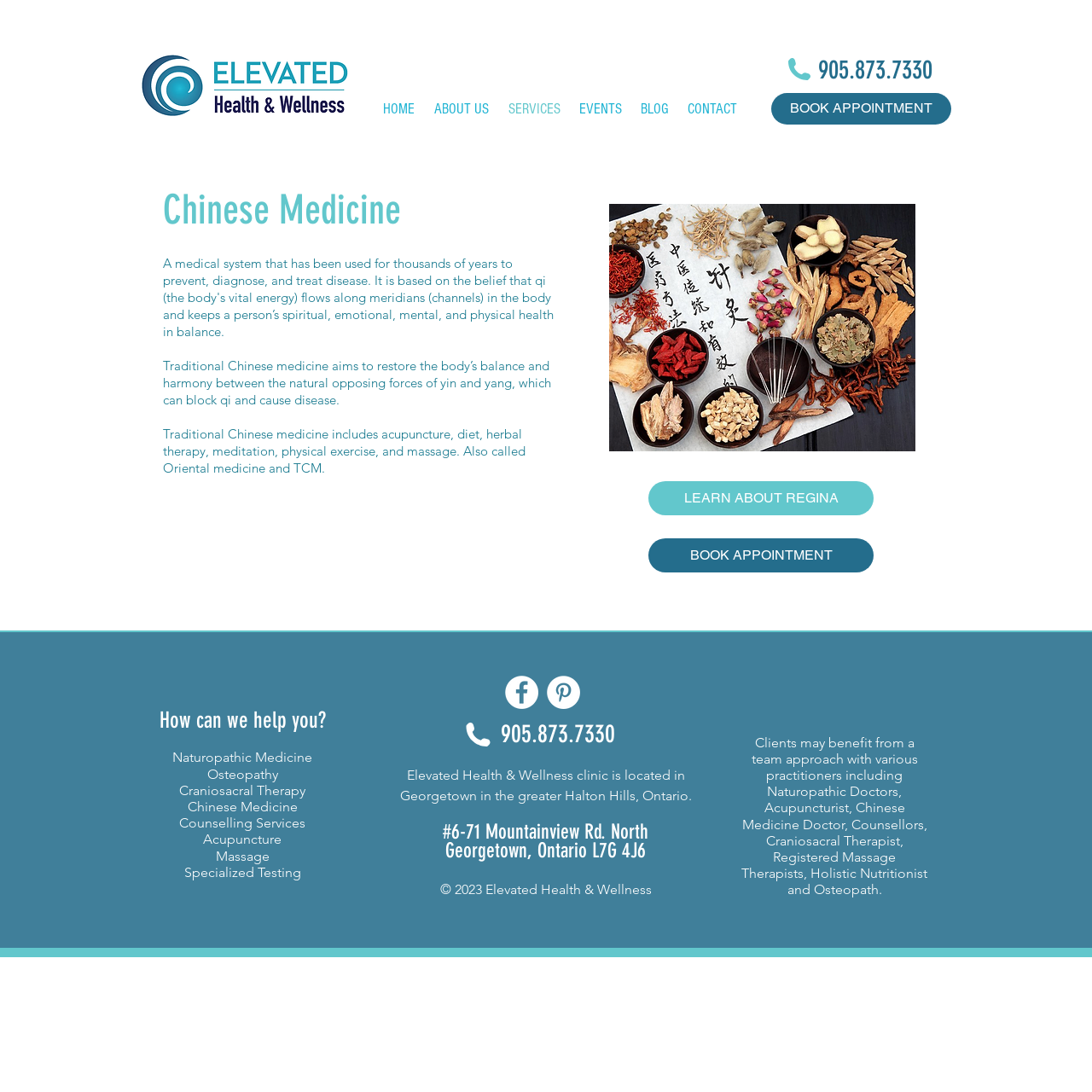Bounding box coordinates should be provided in the format (top-left x, top-left y, bottom-right x, bottom-right y) with all values between 0 and 1. Identify the bounding box for this UI element: Osteopathy

[0.189, 0.701, 0.254, 0.716]